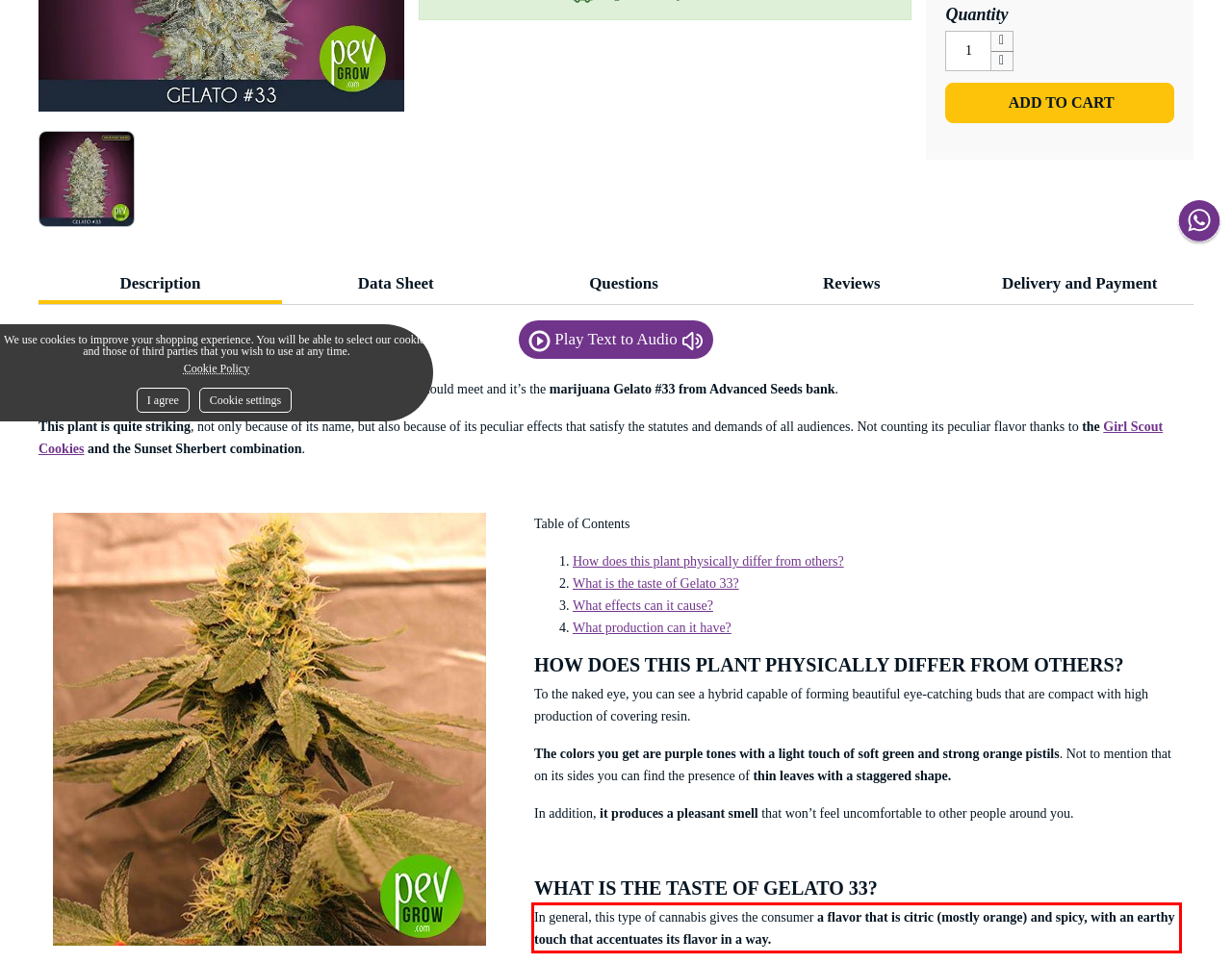By examining the provided screenshot of a webpage, recognize the text within the red bounding box and generate its text content.

In general, this type of cannabis gives the consumer a flavor that is citric (mostly orange) and spicy, with an earthy touch that accentuates its flavor in a way.